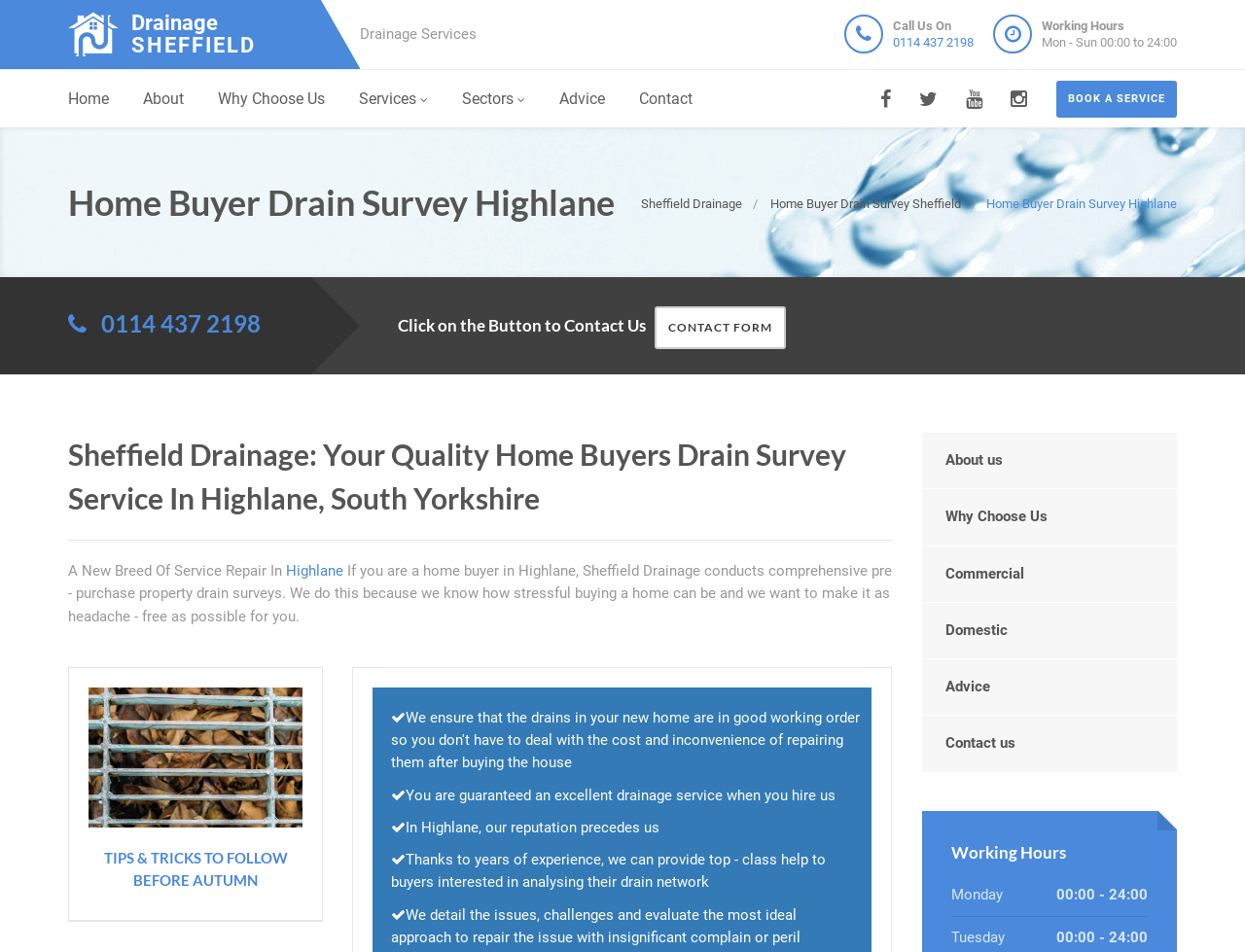Specify the bounding box coordinates of the element's area that should be clicked to execute the given instruction: "Learn more about 'Home Buyer Drain Survey Sheffield'". The coordinates should be four float numbers between 0 and 1, i.e., [left, top, right, bottom].

[0.619, 0.206, 0.772, 0.222]